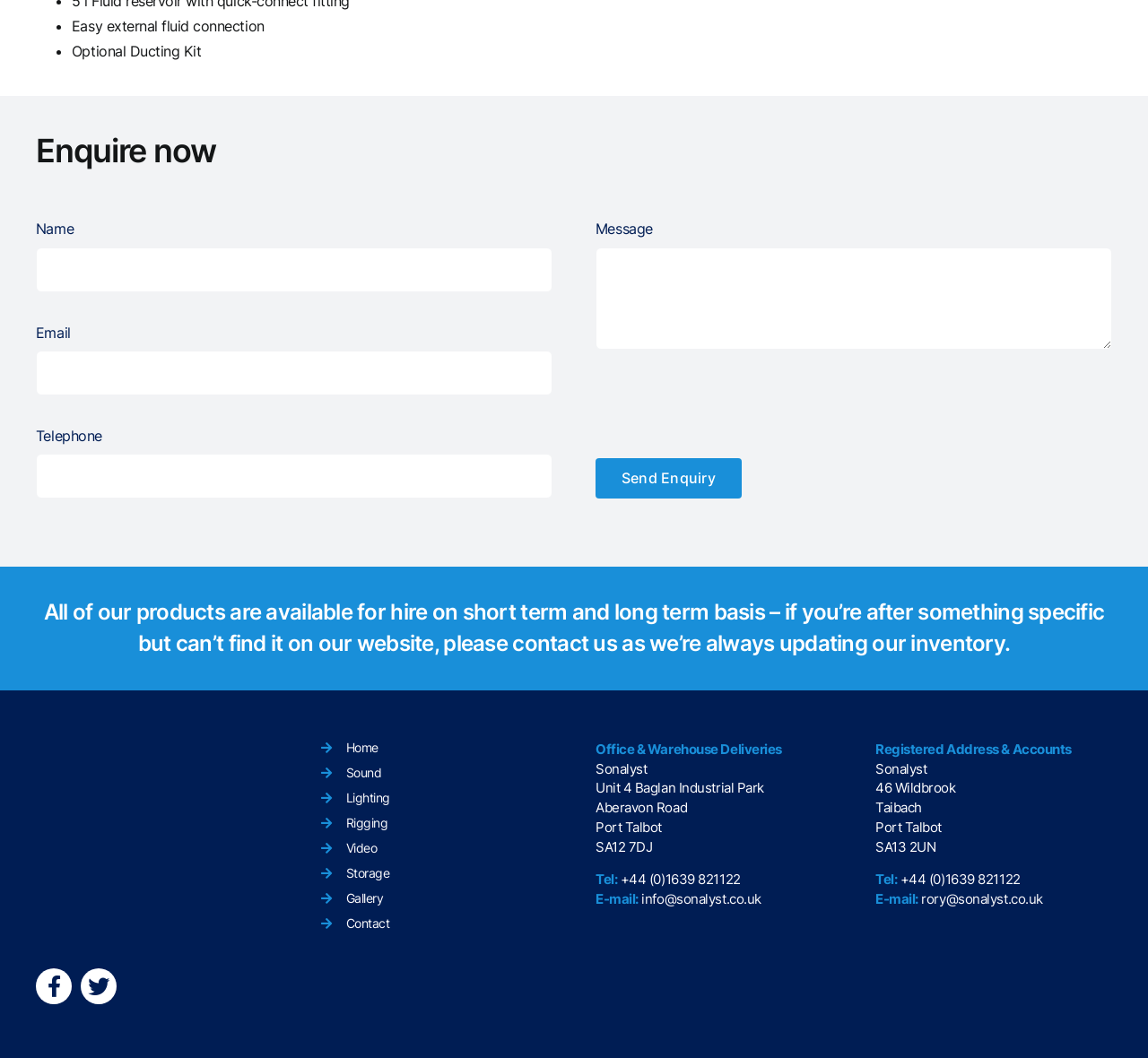Answer the question with a brief word or phrase:
What social media platforms does the company have?

Facebook and Twitter